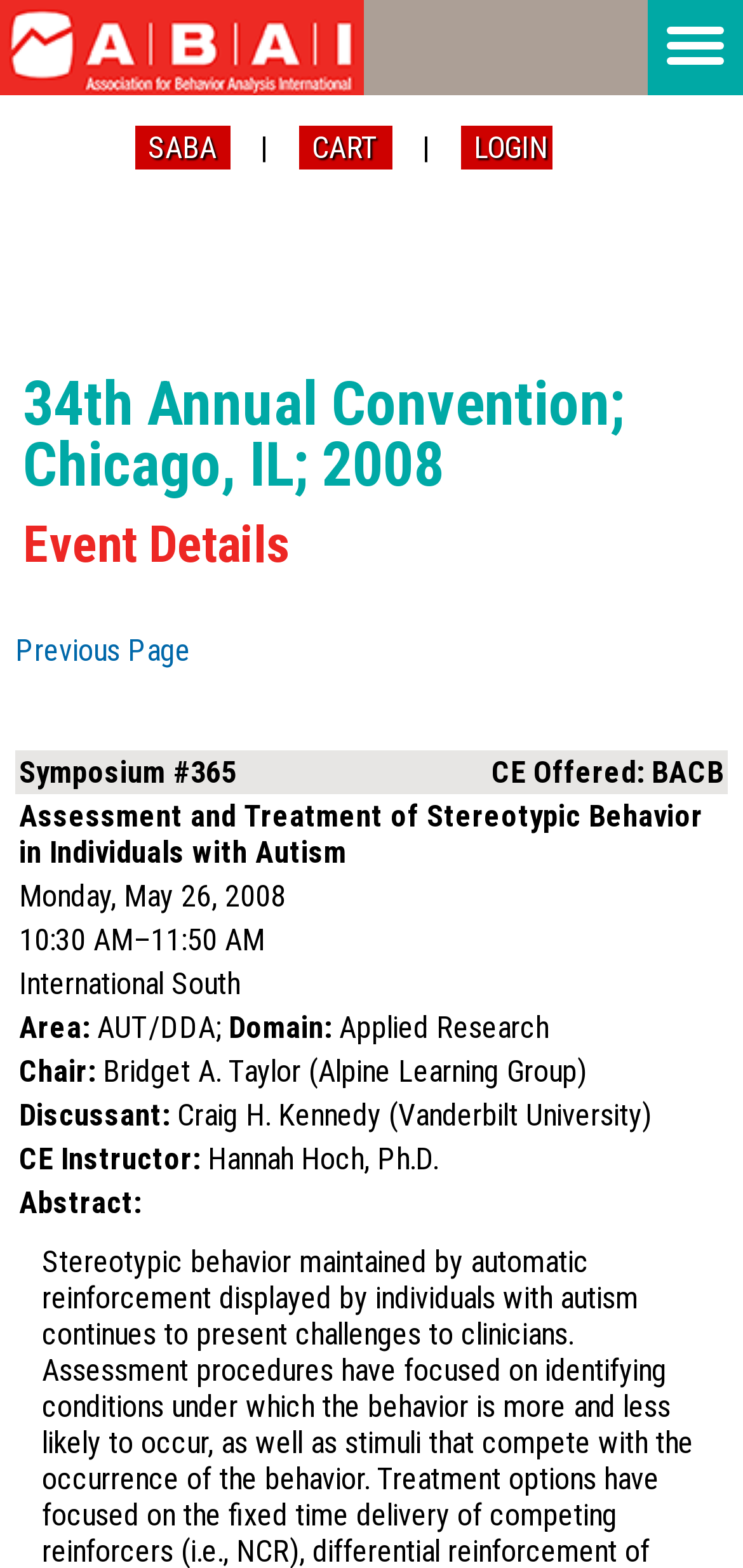Please determine the bounding box coordinates for the UI element described here. Use the format (top-left x, top-left y, bottom-right x, bottom-right y) with values bounded between 0 and 1: parent_node: | | name="ctl00$ctl00$ctl00$ContentPlaceHolderDefault$frmPageBannerComponents_17$btnSignInOut" value="LOGIN"

[0.619, 0.08, 0.742, 0.108]